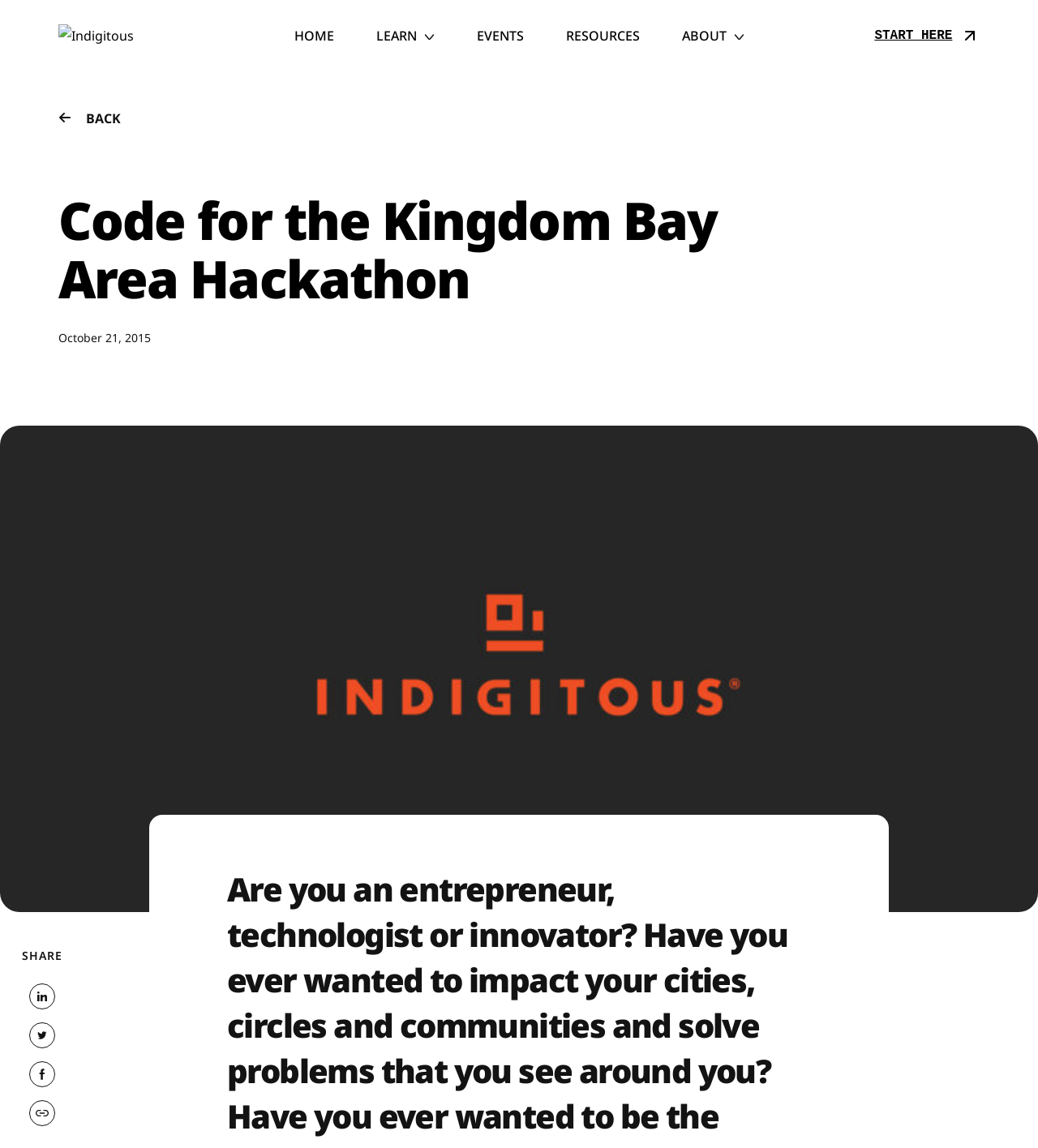Identify the bounding box coordinates of the region that needs to be clicked to carry out this instruction: "view events". Provide these coordinates as four float numbers ranging from 0 to 1, i.e., [left, top, right, bottom].

[0.44, 0.0, 0.523, 0.062]